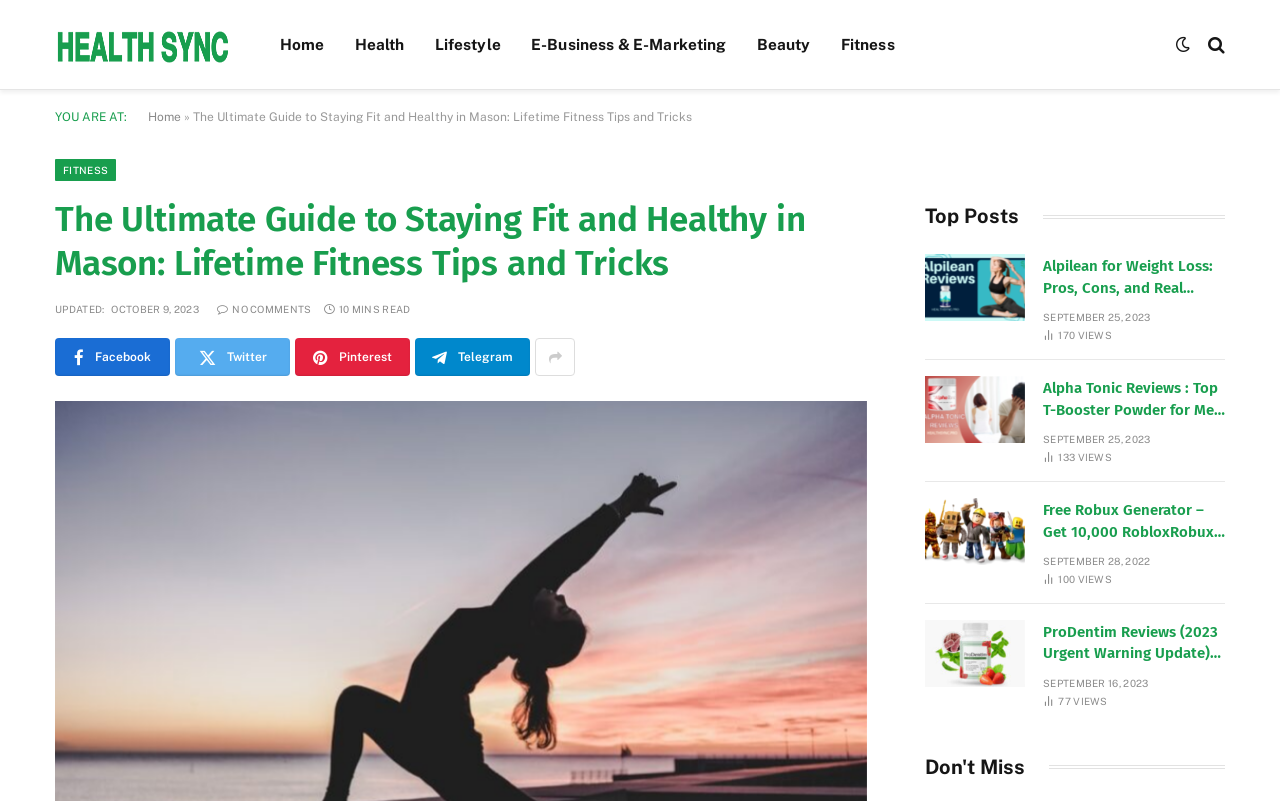Show me the bounding box coordinates of the clickable region to achieve the task as per the instruction: "read the recent post 'The Holy Spirit’s Will: Fellowship With The Person of the Holy Spirit – Pt. 2'".

None